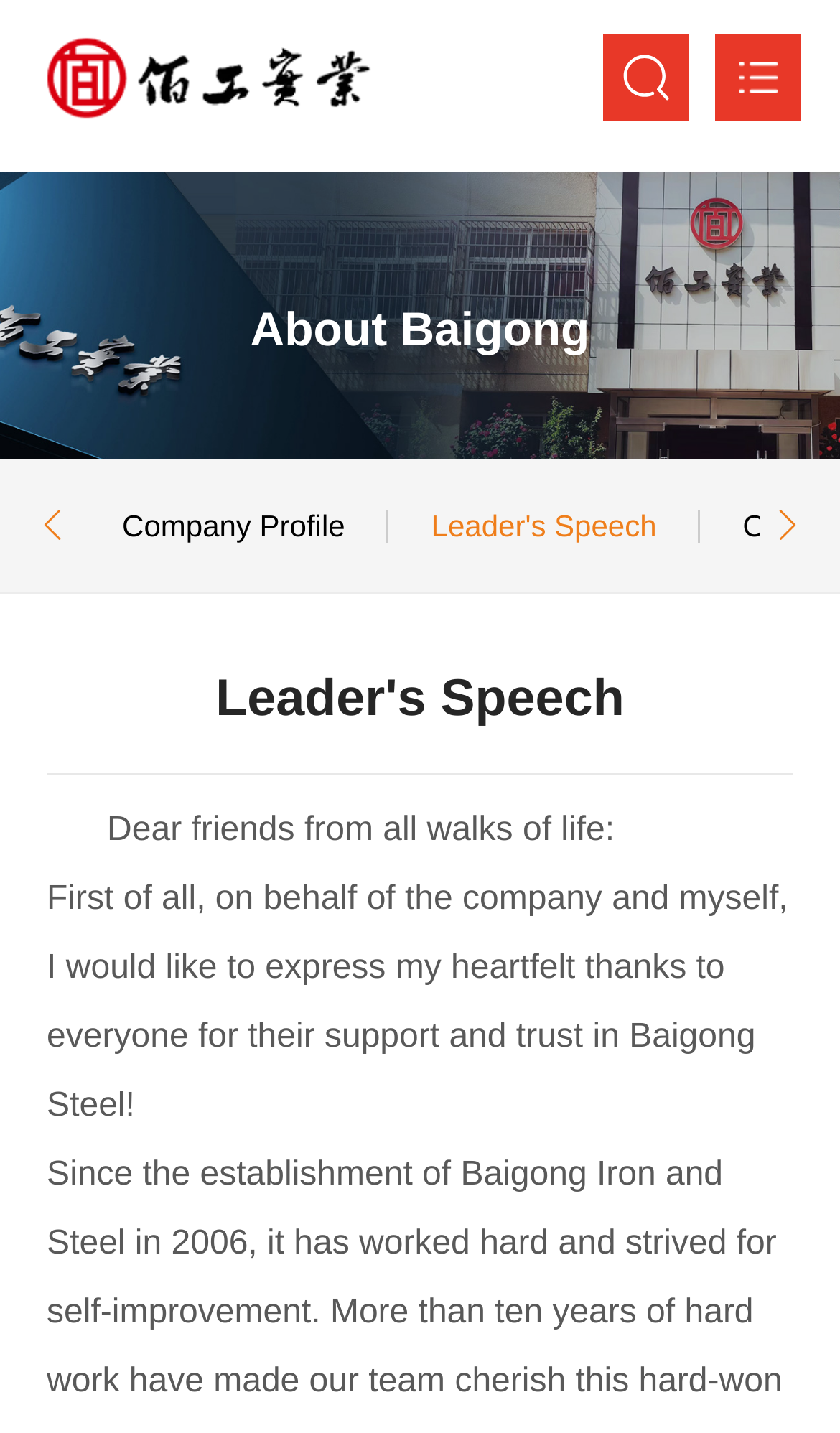How many navigation links are at the top of the webpage?
Using the details from the image, give an elaborate explanation to answer the question.

The navigation links can be found at the top of the webpage, and they are 'Home', 'About', 'Group Industry', 'Culture', 'Product', 'News', and 'Jobs'.